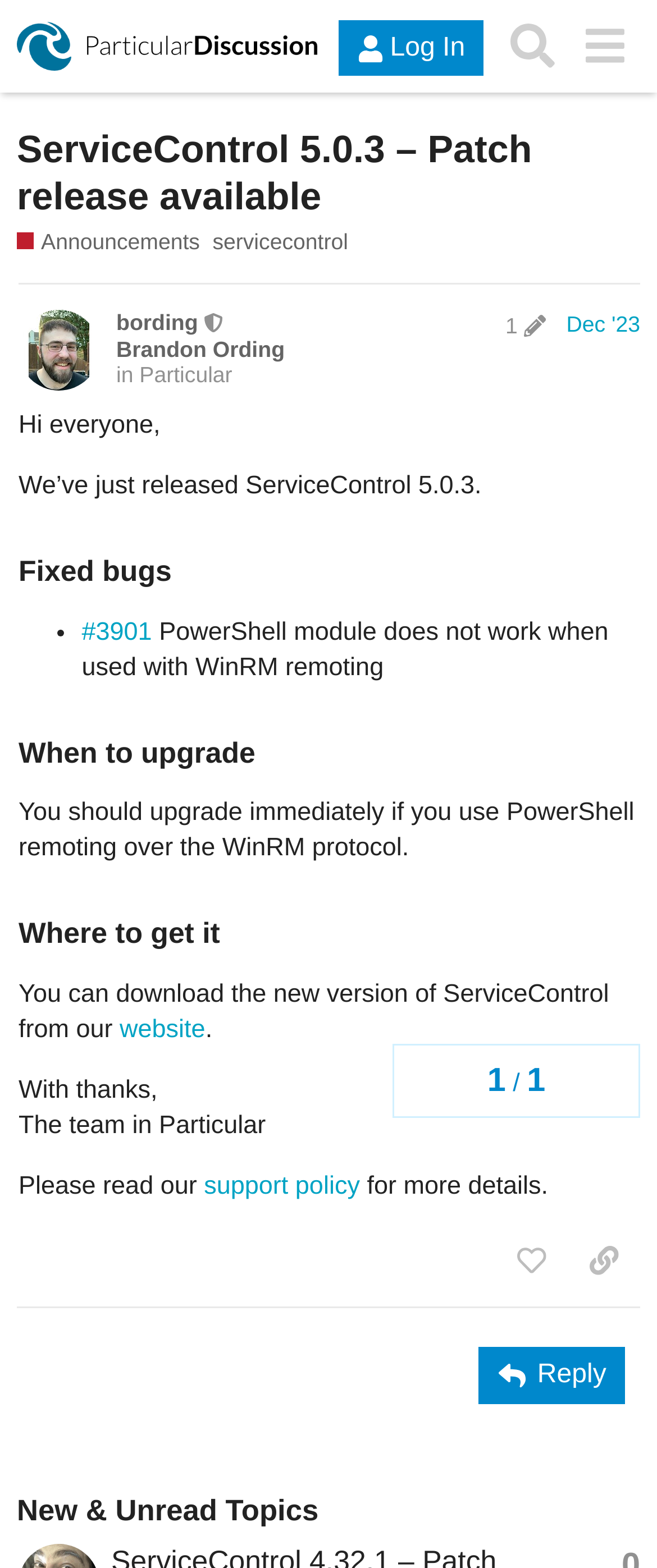Identify and provide the text content of the webpage's primary headline.

ServiceControl 5.0.3 – Patch release available